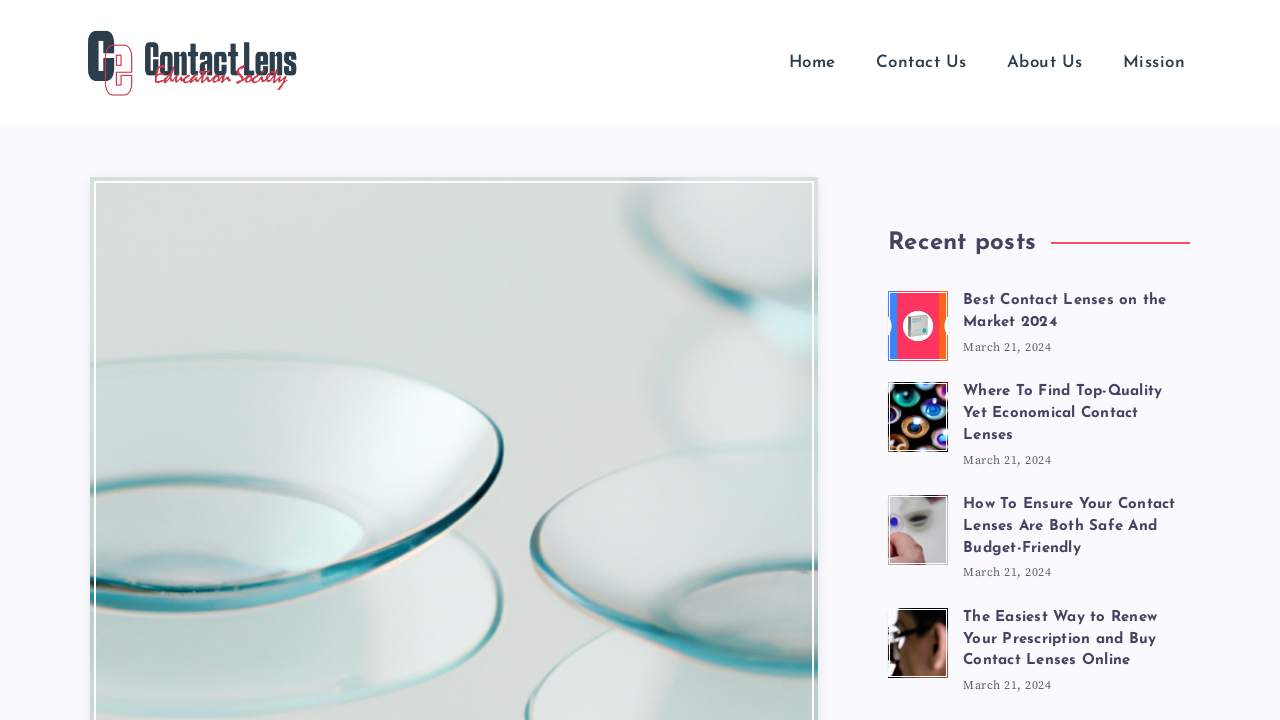Show me the bounding box coordinates of the clickable region to achieve the task as per the instruction: "Click on the link 'The Easiest Way to Renew Your Prescription and Buy Contact Lenses Online'".

[0.694, 0.844, 0.741, 0.933]